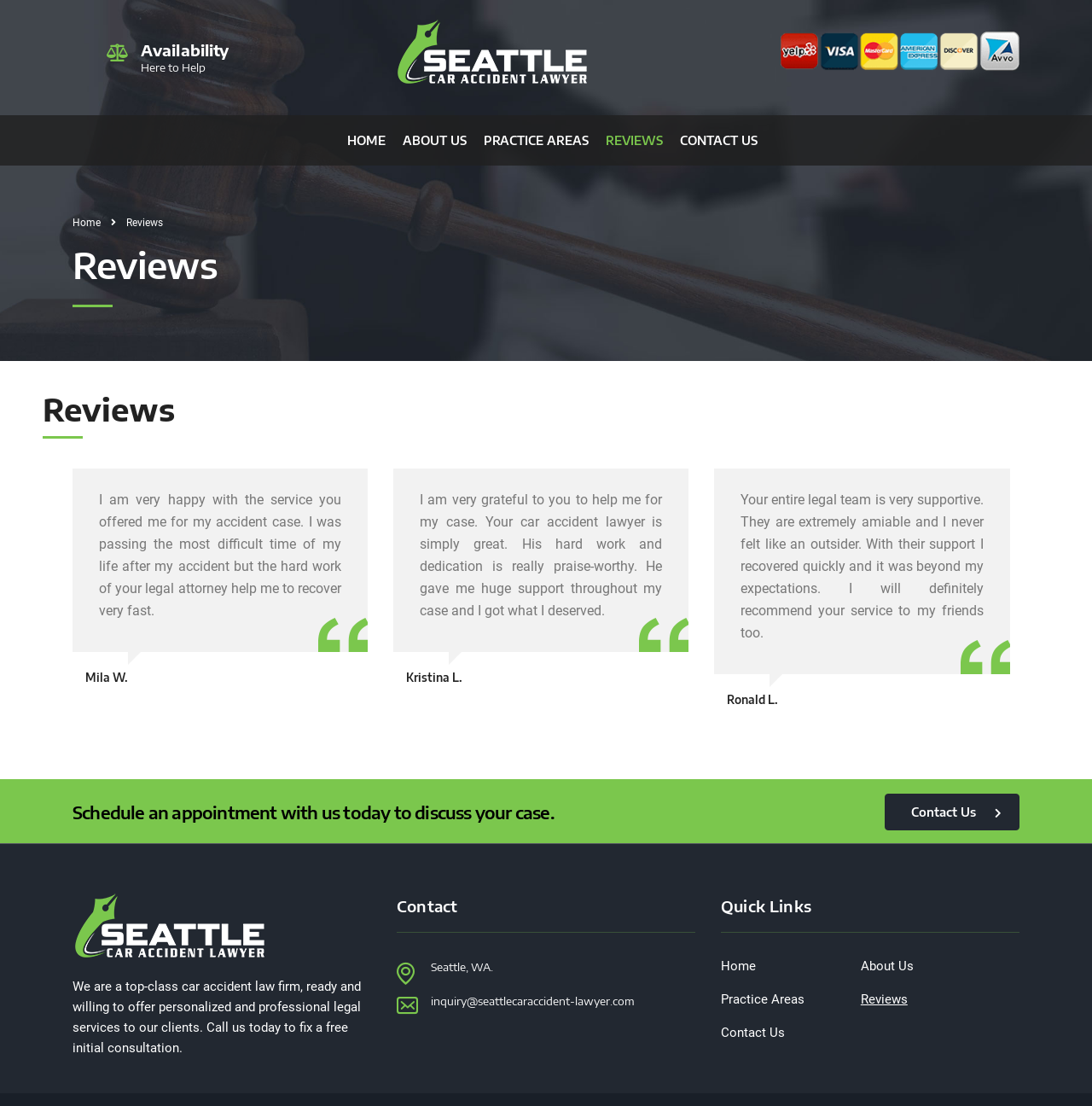How many testimonials are displayed? Analyze the screenshot and reply with just one word or a short phrase.

3